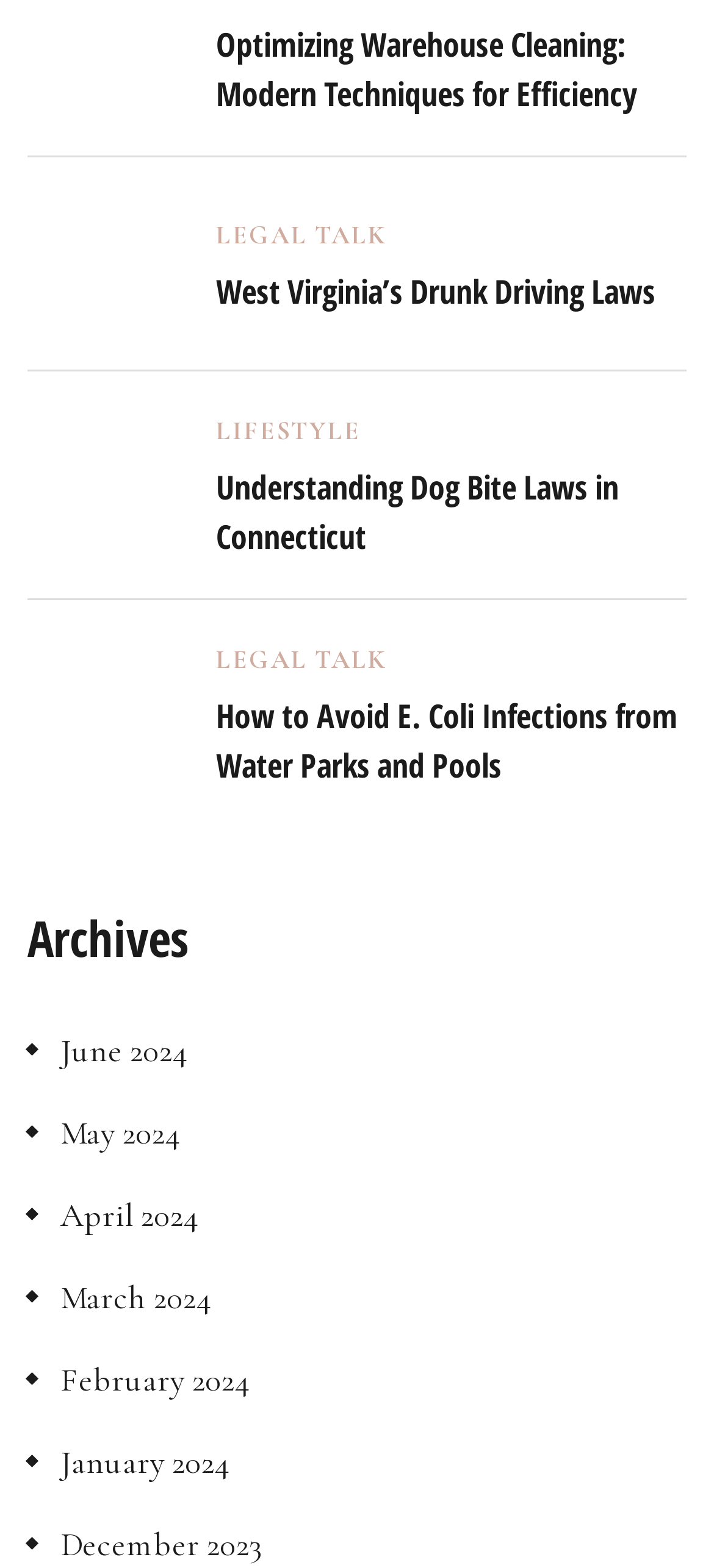What is the topic of the article associated with the image 'How to Avoid E. Coli Infections from Water Parks and Pools'?
Please provide a comprehensive answer to the question based on the webpage screenshot.

The image 'How to Avoid E. Coli Infections from Water Parks and Pools' is associated with a link and a heading with the same text, which suggests that the topic of the article is how to avoid E. Coli infections from water parks and pools.